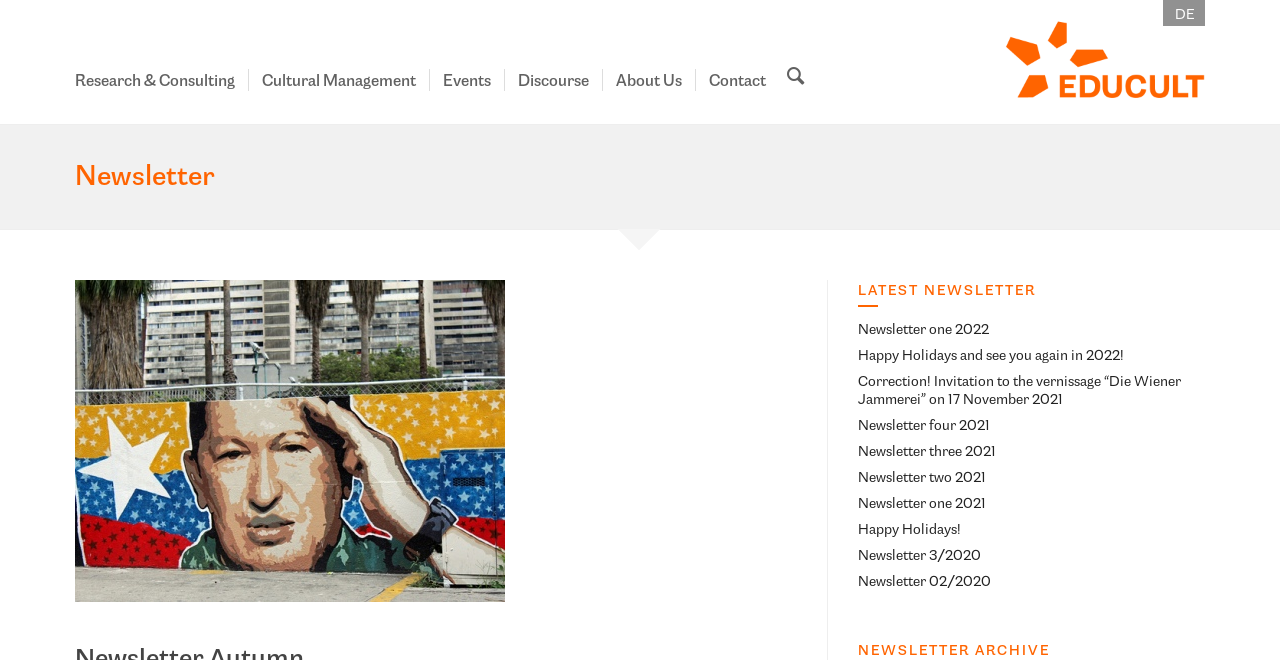Look at the image and write a detailed answer to the question: 
What is the name of the organization?

The name of the organization can be found in the top-left corner of the webpage, where it is written as 'EDUCULT' in a link and an image.